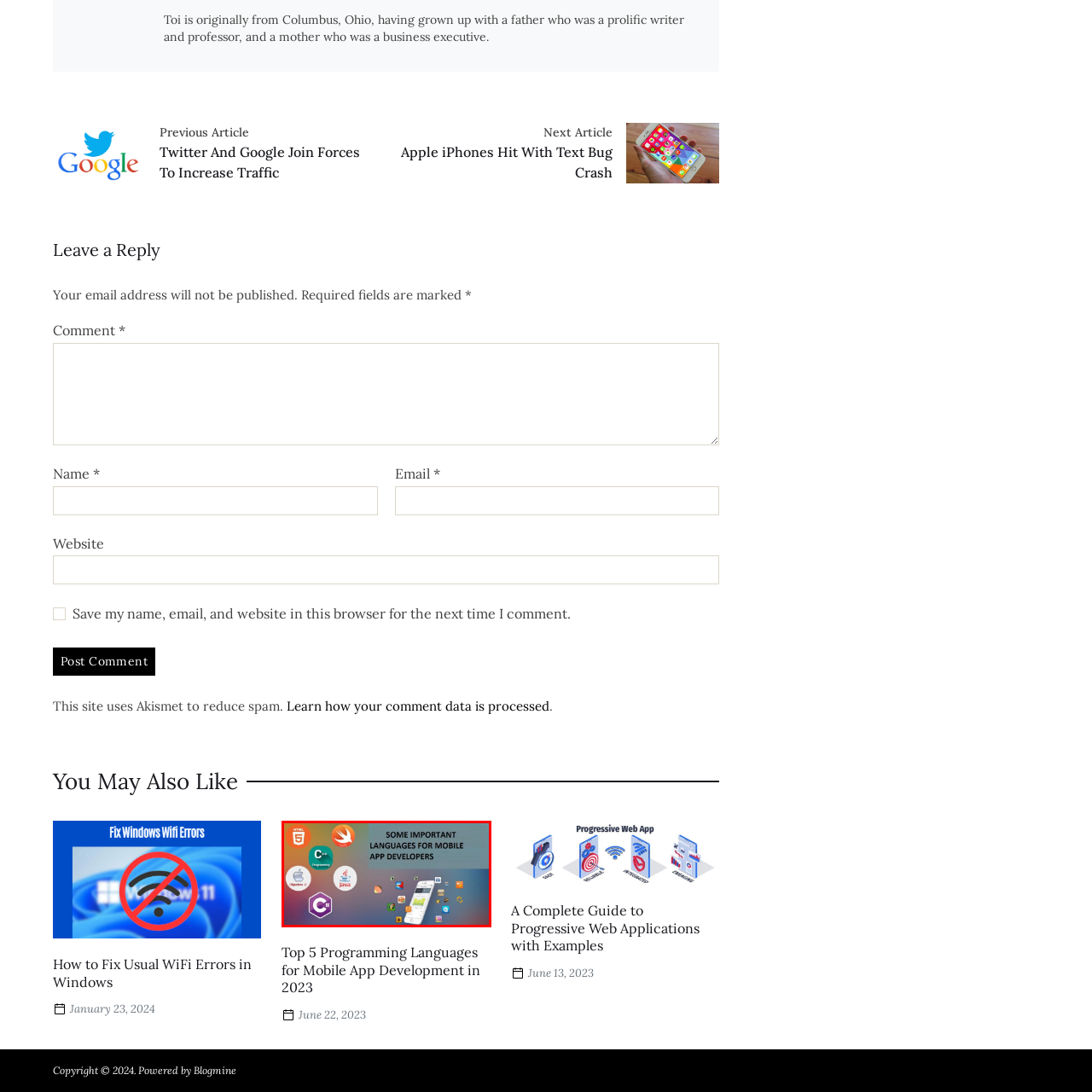Look at the section of the image marked by the red box and offer an in-depth answer to the next question considering the visual cues: How many programming languages are represented?

The image features logos of various programming languages and technologies, including HTML5, Swift, C++, Objective-C, and Java, which are at least 5 in number. There might be more, but these 5 are explicitly mentioned.